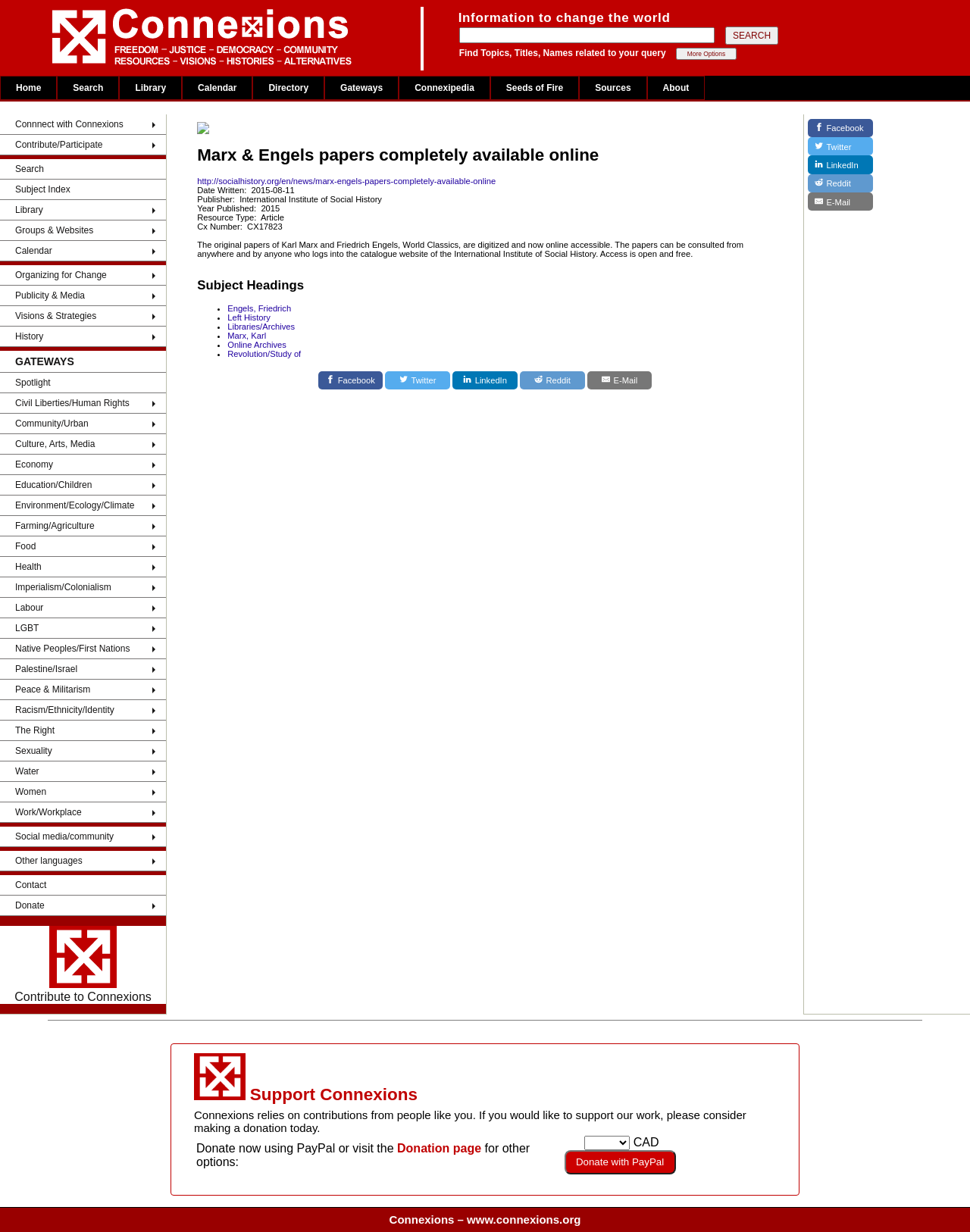What is the 'Sources' section about?
Refer to the image and give a detailed response to the question.

The 'Sources' section appears to be a collection of resources and information related to Marx and Engels papers, including news releases, a library, and a directory, suggesting that it may provide access to primary sources, research materials, and other relevant information.